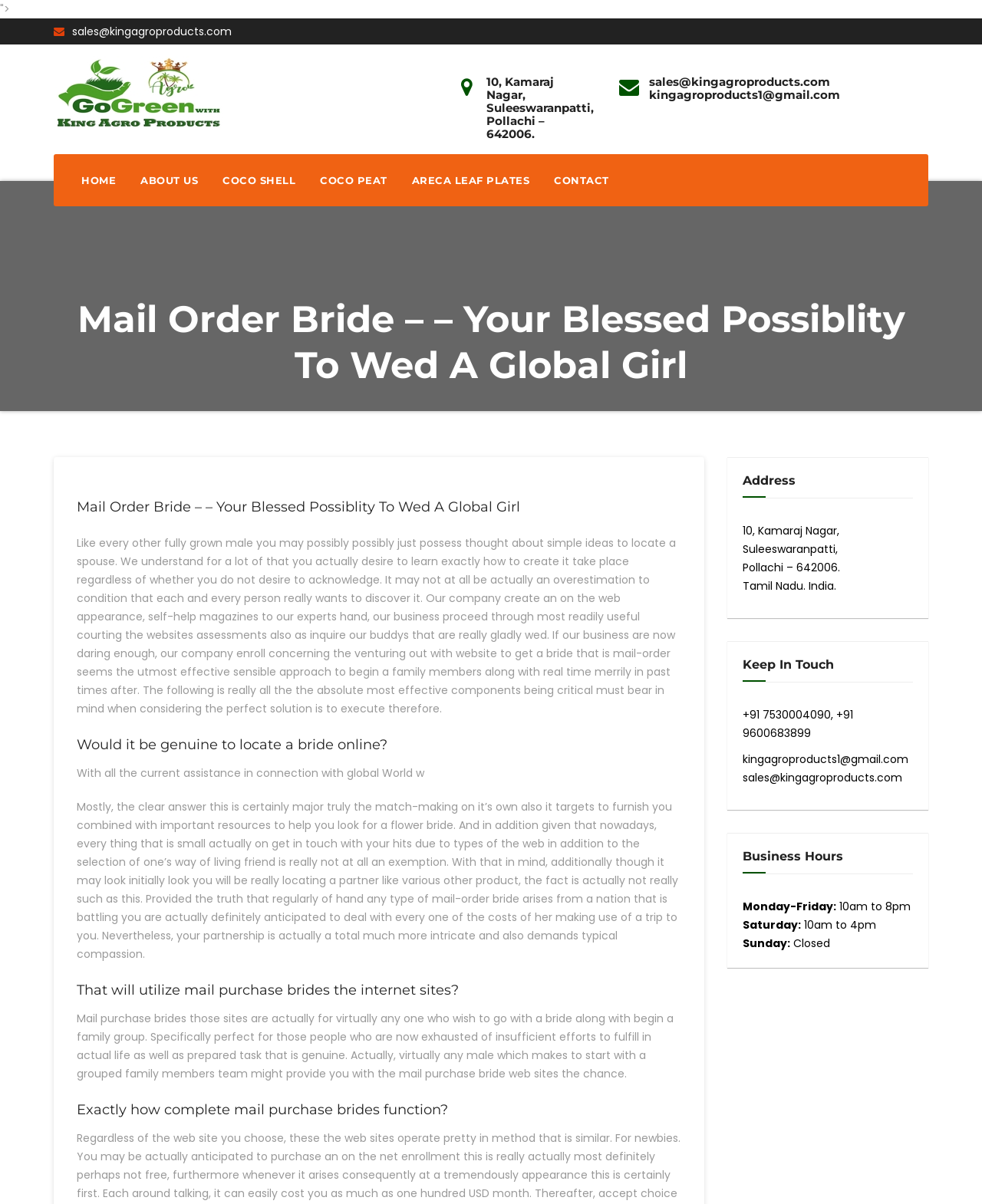Please provide a comprehensive answer to the question below using the information from the image: What is the purpose of the webpage?

I inferred the purpose of the webpage by reading the heading elements and StaticText elements, which suggest that the webpage is providing information and guidance on how to find a mail order bride.